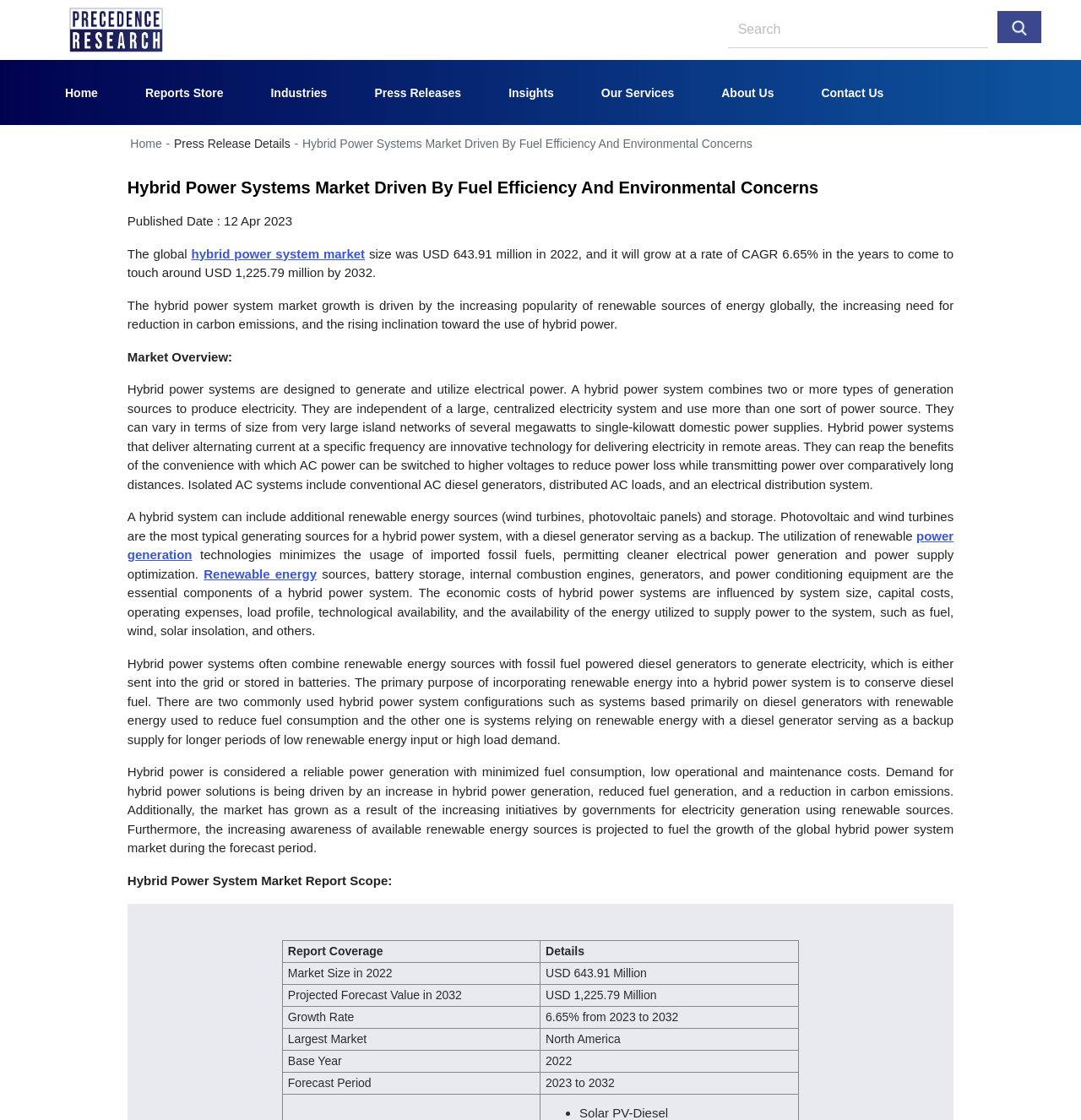Provide the bounding box coordinates in the format (top-left x, top-left y, bottom-right x, bottom-right y). All values are floating point numbers between 0 and 1. Determine the bounding box coordinate of the UI element described as: Home(current)

[0.04, 0.066, 0.114, 0.103]